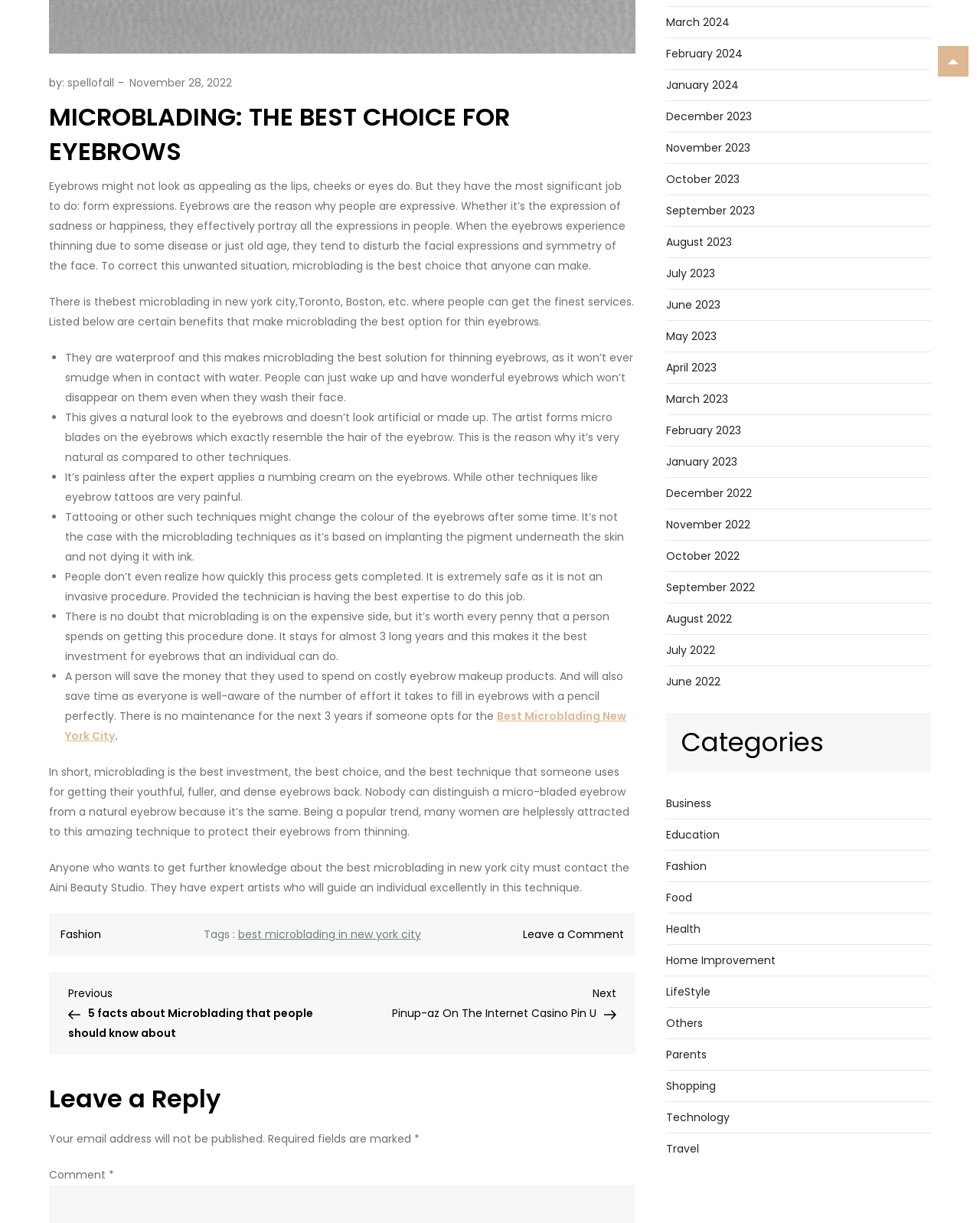Can you specify the bounding box coordinates of the area that needs to be clicked to fulfill the following instruction: "Click on the 'Best Microblading New York City' link"?

[0.066, 0.579, 0.639, 0.608]